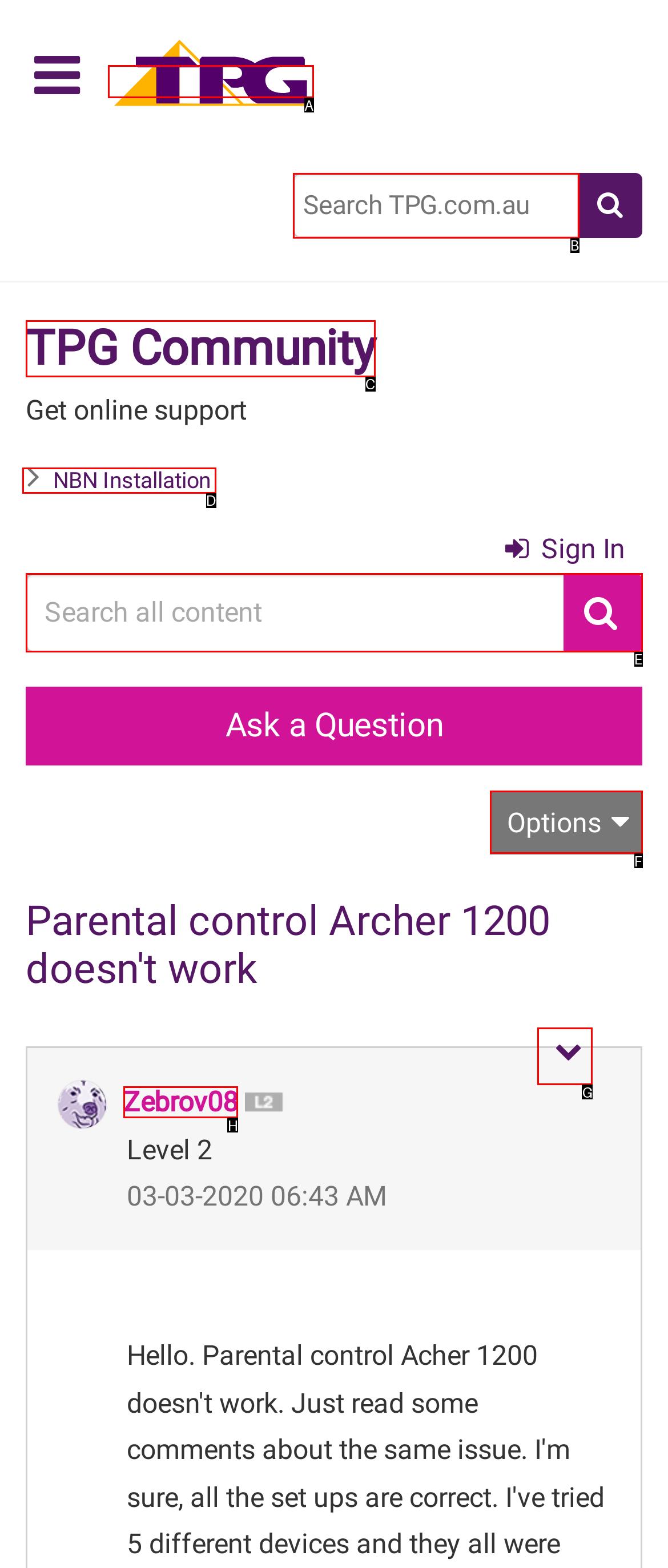Select the correct HTML element to complete the following task: View profile of Zebrov08
Provide the letter of the choice directly from the given options.

H